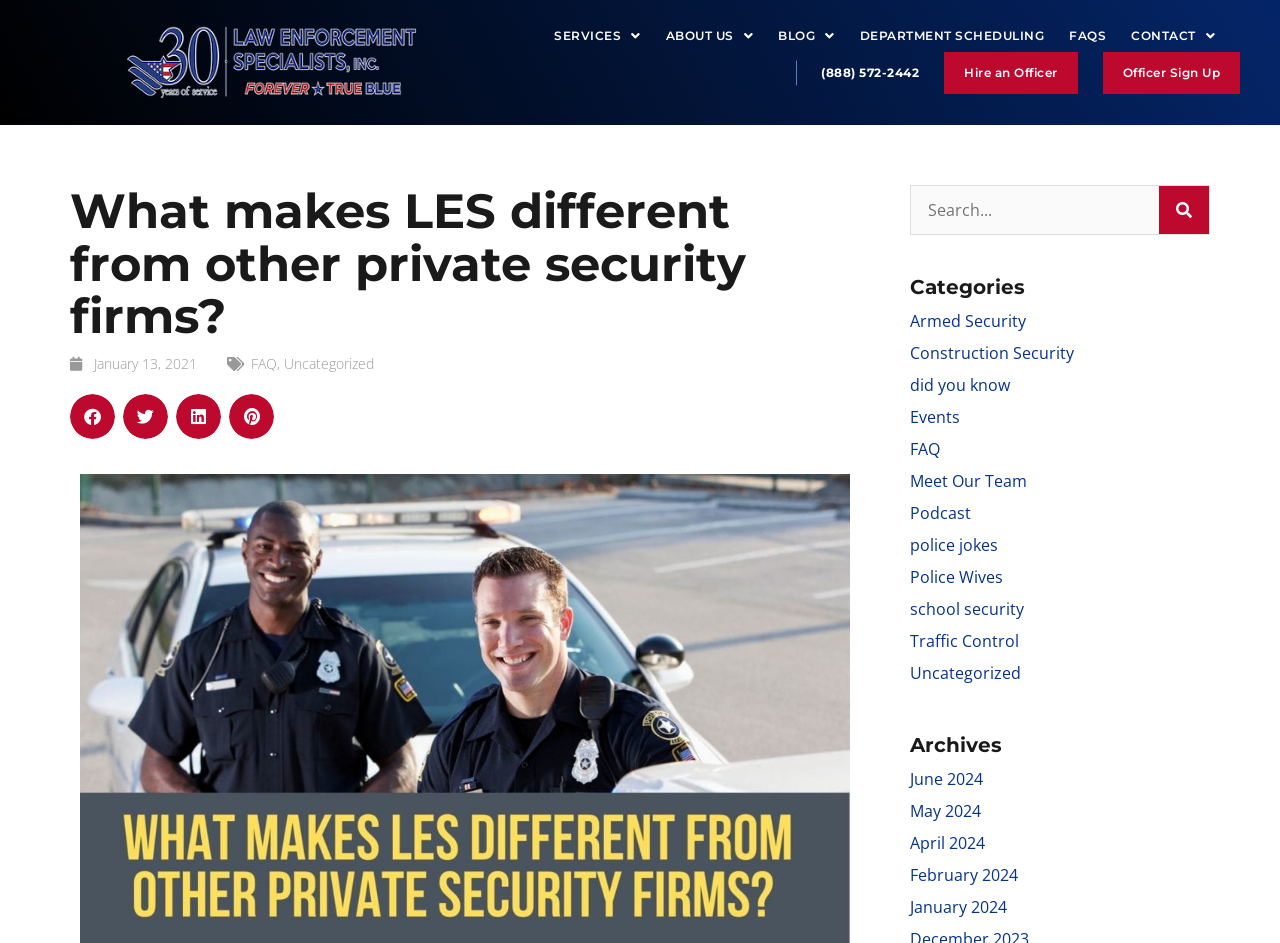Find the bounding box of the UI element described as: "Construction Security". The bounding box coordinates should be given as four float values between 0 and 1, i.e., [left, top, right, bottom].

[0.711, 0.362, 0.839, 0.386]